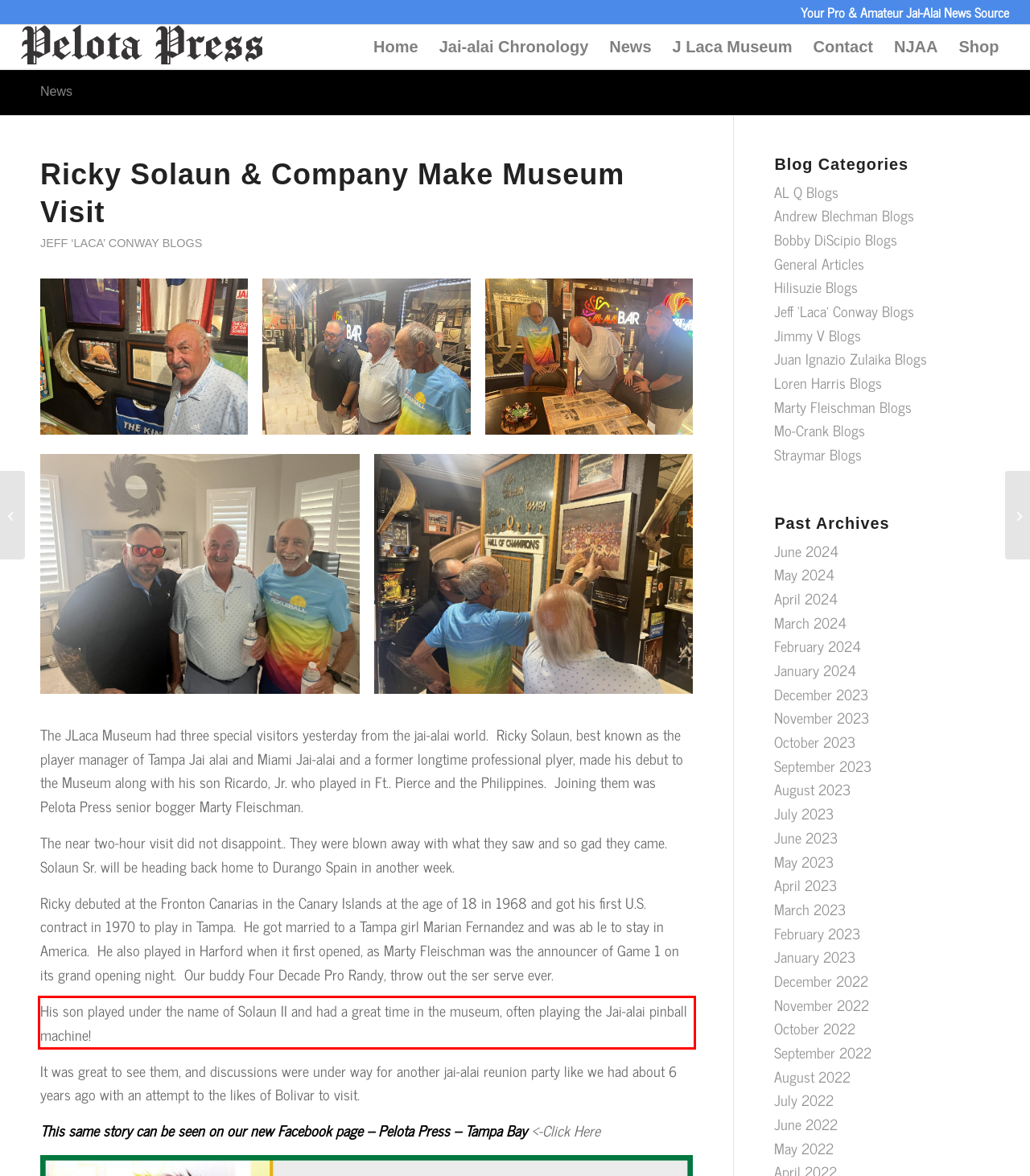You have a webpage screenshot with a red rectangle surrounding a UI element. Extract the text content from within this red bounding box.

His son played under the name of Solaun II and had a great time in the museum, often playing the Jai-alai pinball machine!